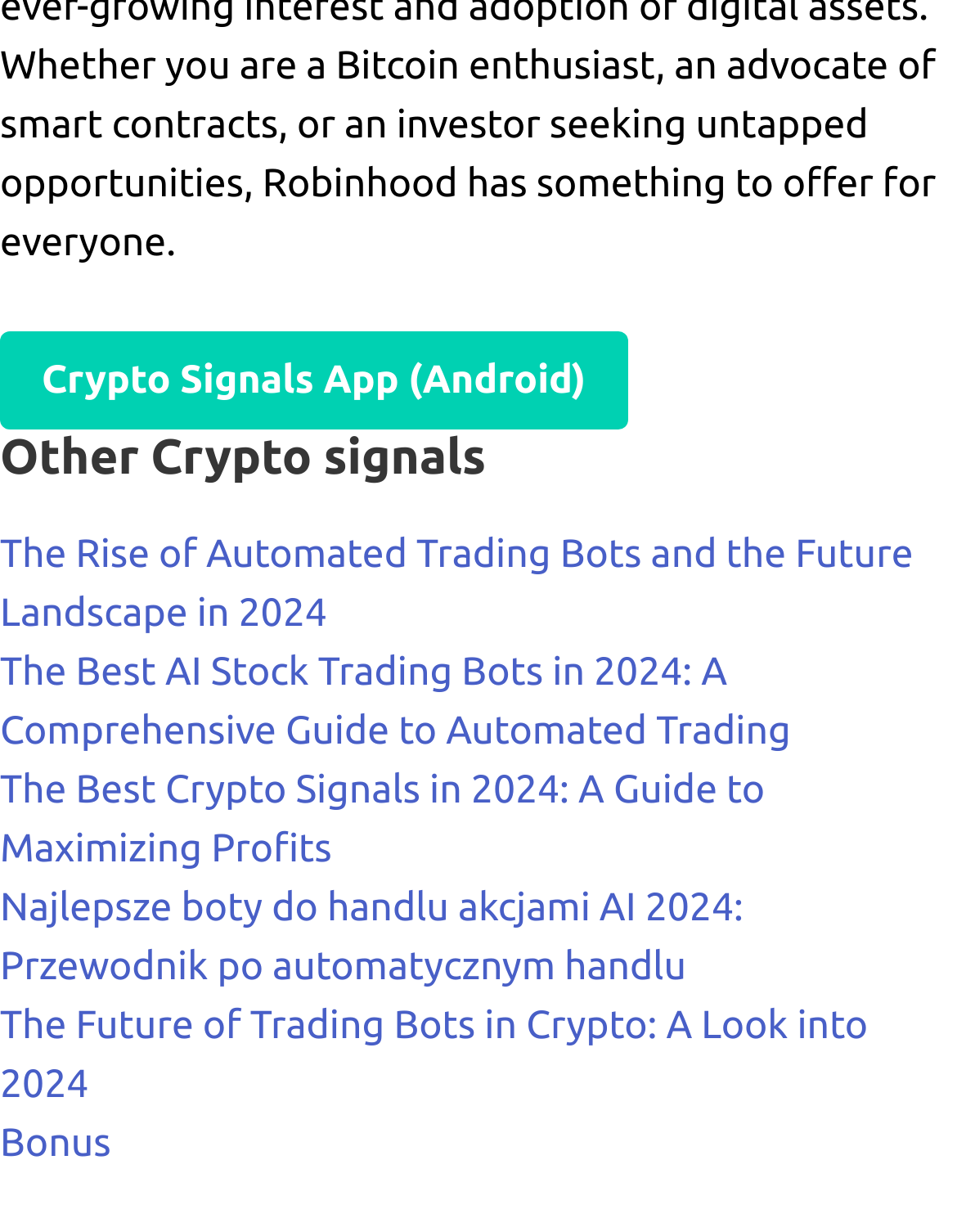What language is the last link in?
Please respond to the question with a detailed and thorough explanation.

The last link has the title 'Najlepsze boty do handlu akcjami AI 2024: Przewodnik po automatycznym handlu', which appears to be in Polish, suggesting that the language of the last link is Polish.